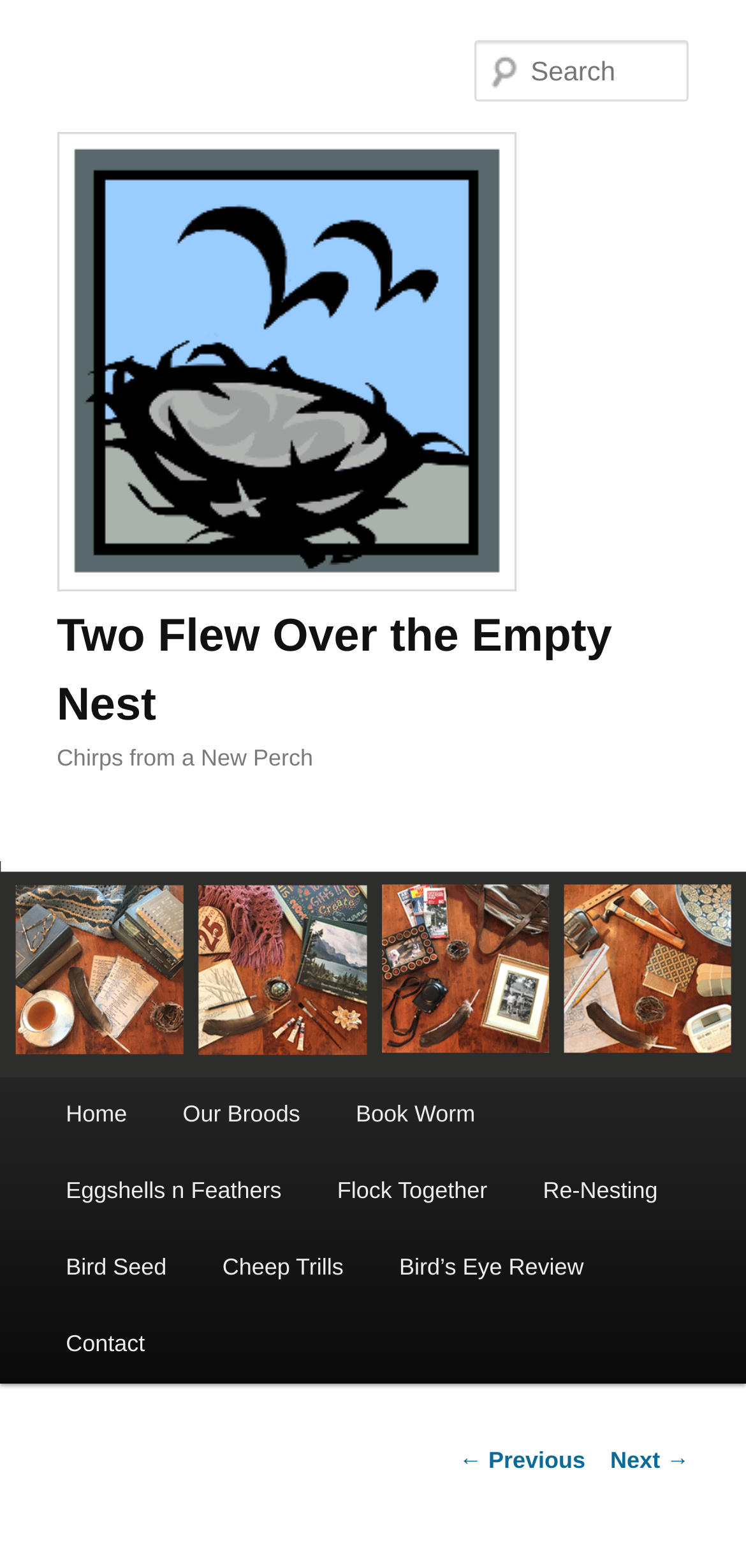How many main menu items are there?
Could you please answer the question thoroughly and with as much detail as possible?

I counted the number of links under the 'Main menu' heading, which are 'Home', 'Our Broods', 'Book Worm', 'Eggshells n Feathers', 'Flock Together', 'Re-Nesting', 'Bird Seed', 'Cheep Trills', and 'Bird’s Eye Review', and found that there are 9 main menu items.